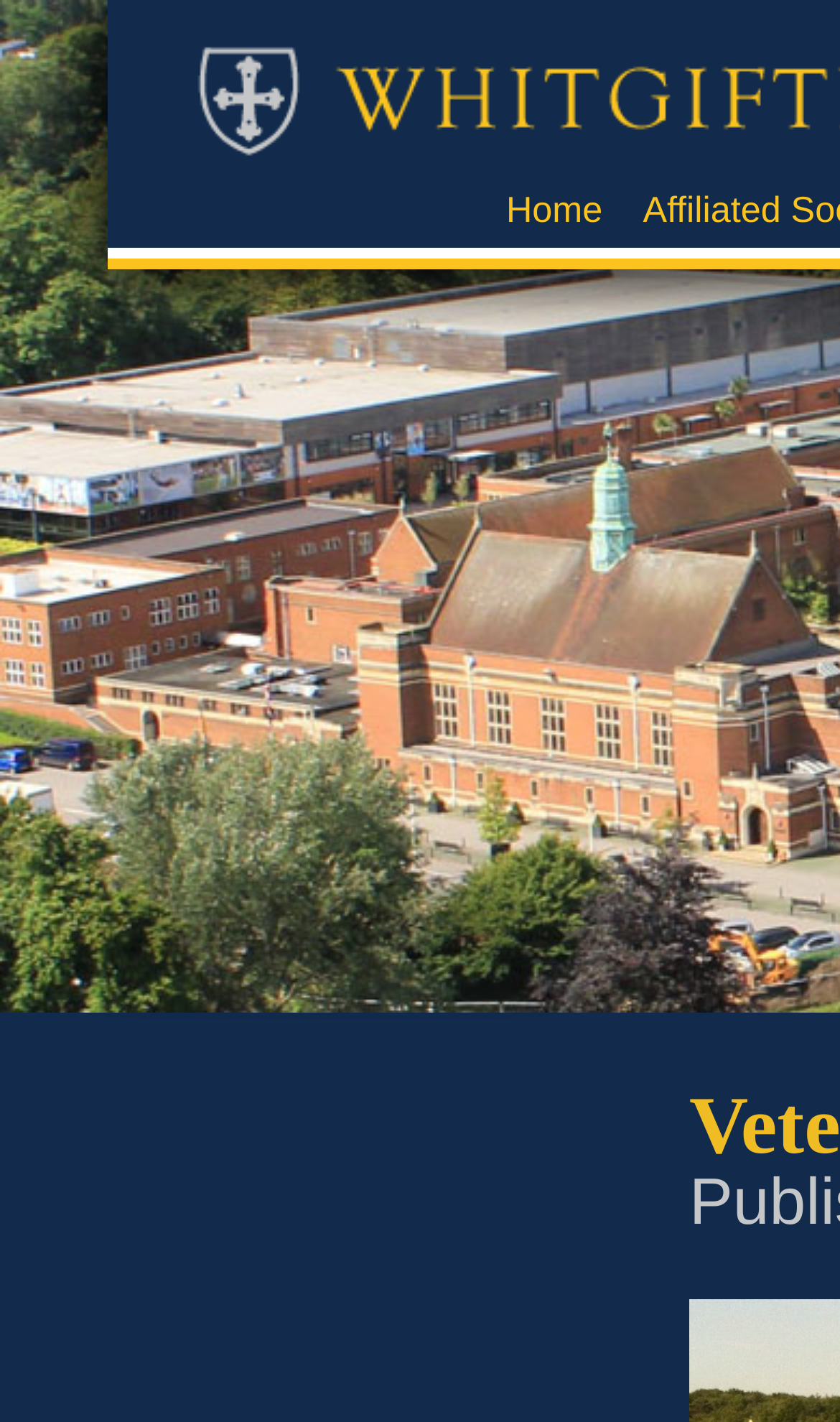Find the main header of the webpage and produce its text content.

Veteran Rifle Club Report